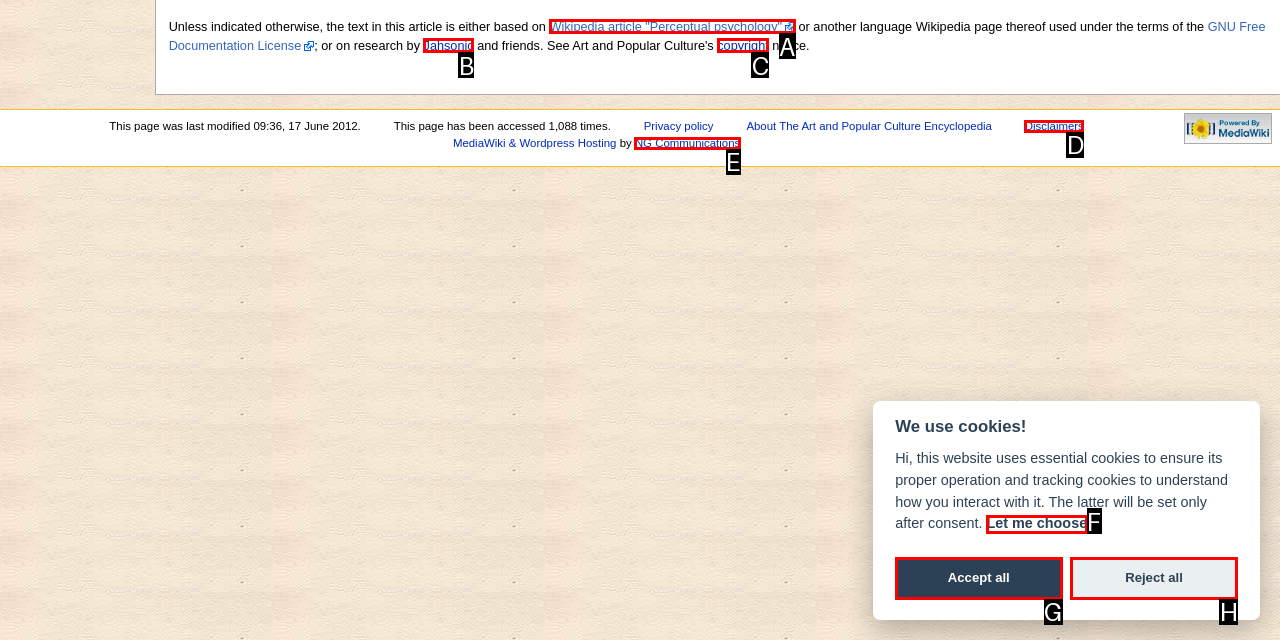Using the provided description: Accept all, select the most fitting option and return its letter directly from the choices.

G